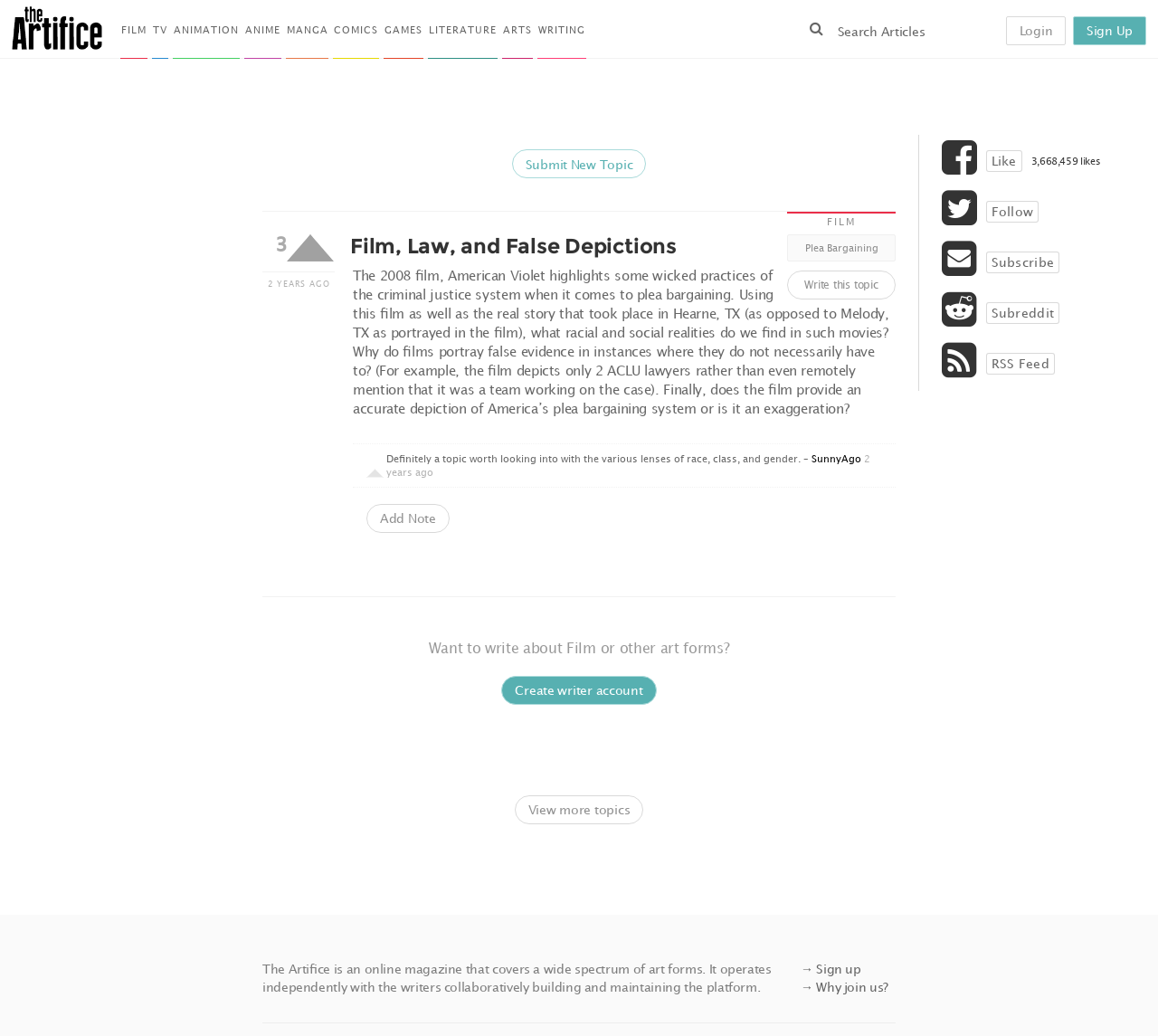What is the purpose of the 'Submit New Topic' button?
Please provide a detailed answer to the question.

I found the answer by looking at the button's label, which says 'Submit New Topic'. This suggests that the purpose of the button is to allow users to submit a new topic.